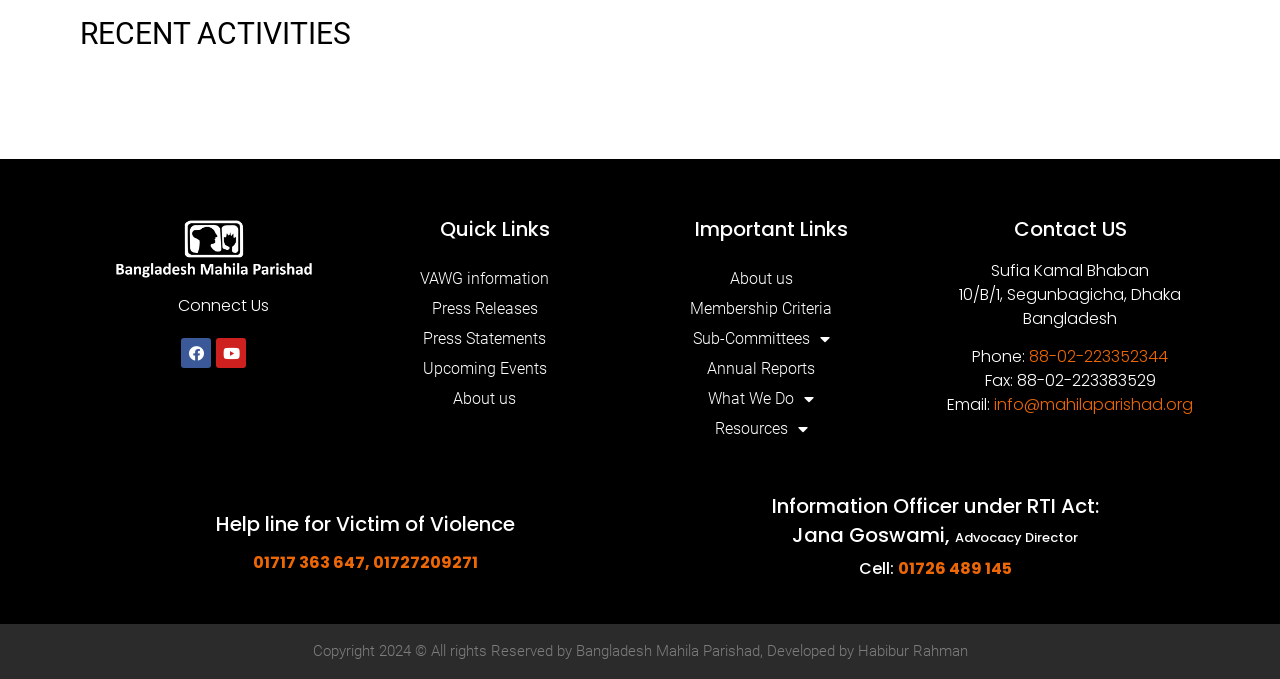Determine the bounding box for the UI element described here: "Contact".

None